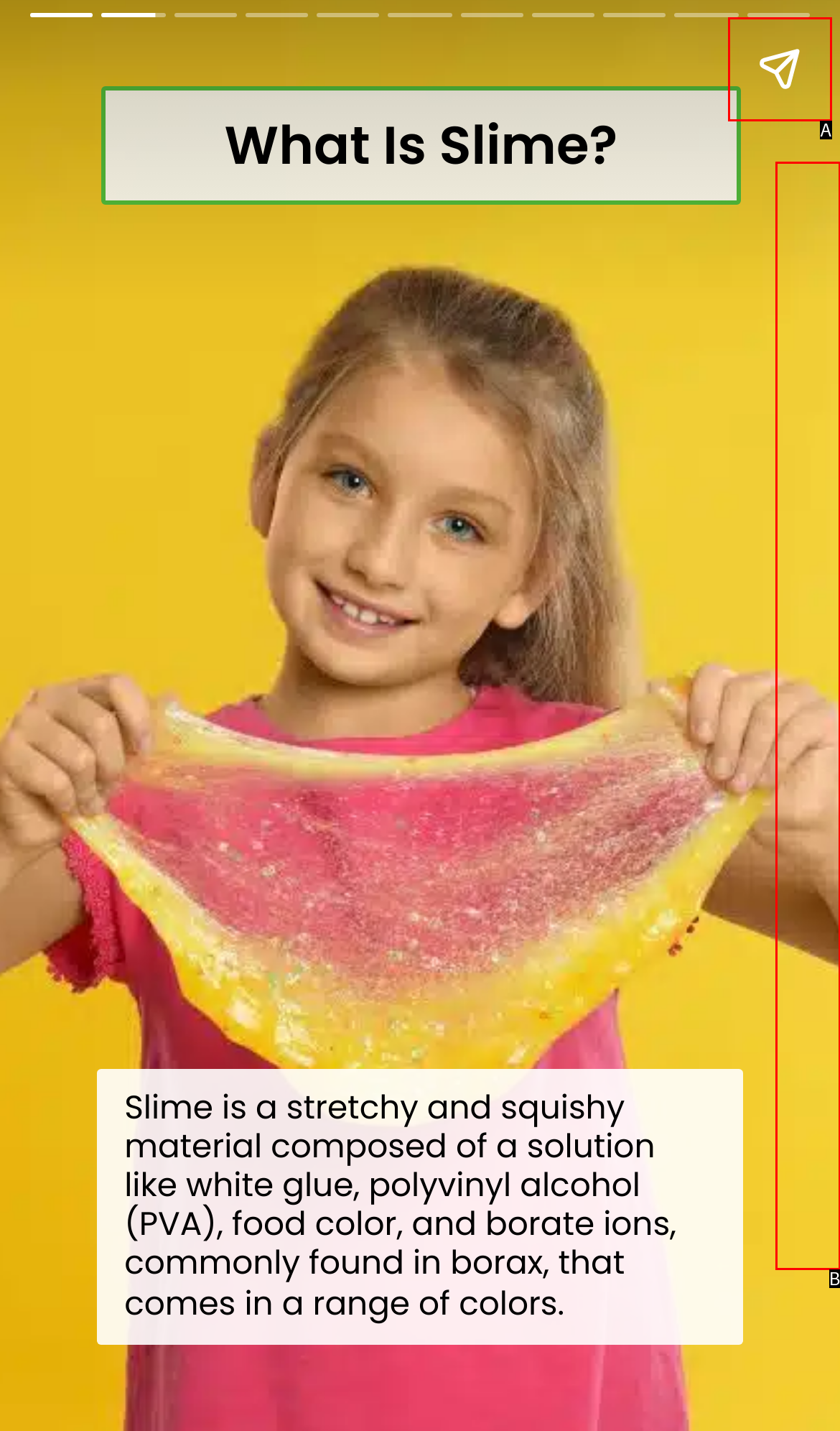Pick the option that corresponds to: aria-label="Next page"
Provide the letter of the correct choice.

B